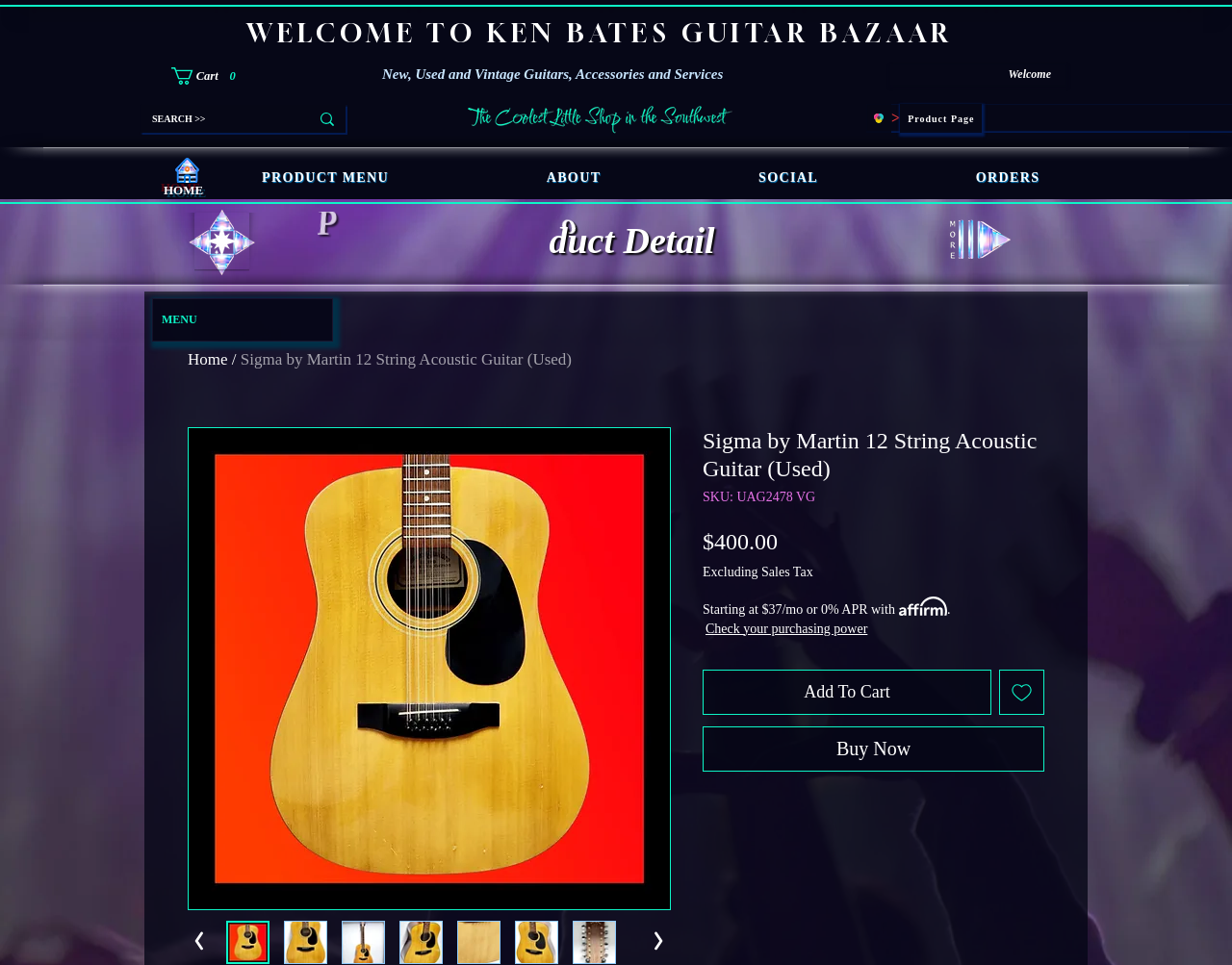What is the logo displayed next to the 'Starting at $37/mo or 0% APR with' text?
Look at the image and respond with a one-word or short phrase answer.

Affirm logo